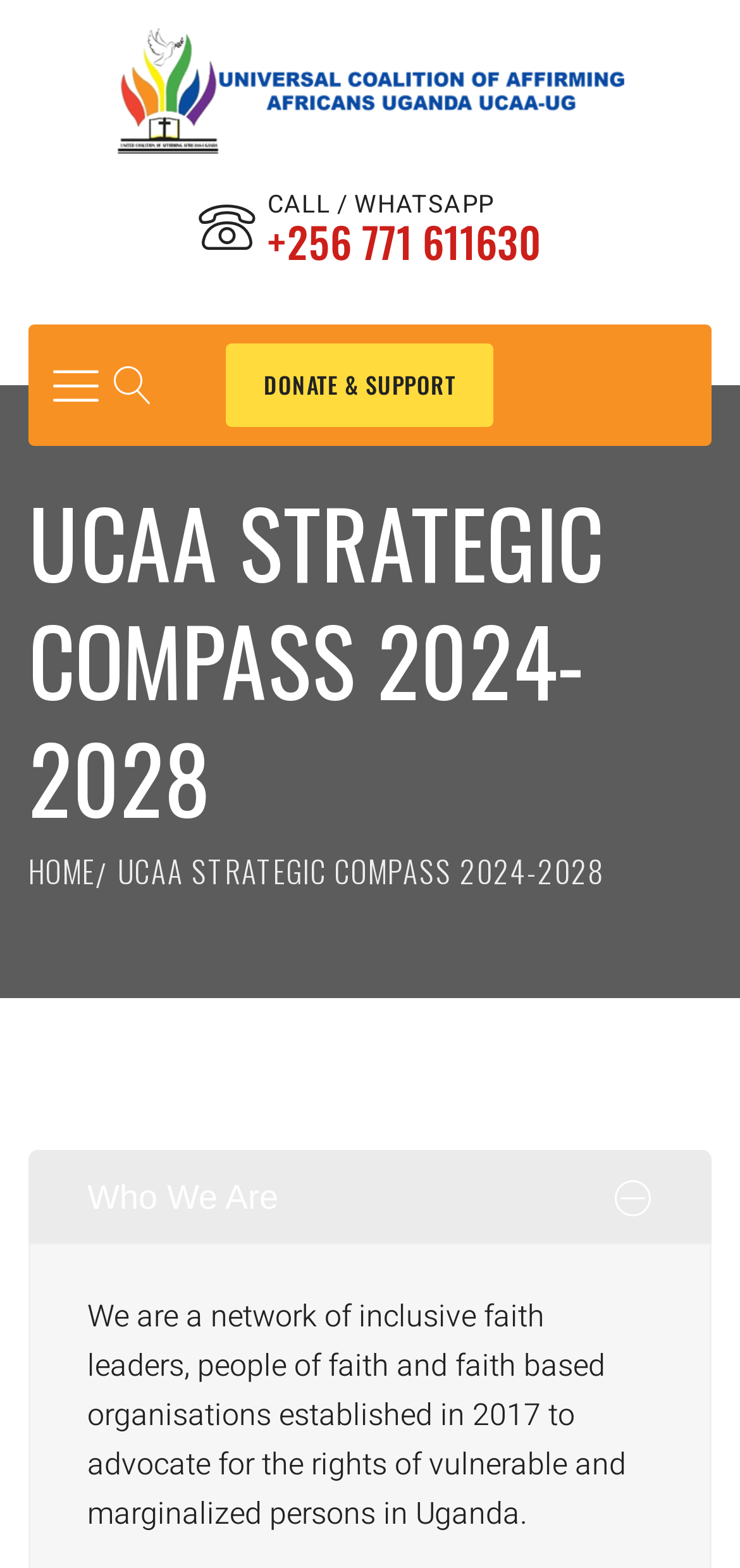From the given element description: "Donate & Support", find the bounding box for the UI element. Provide the coordinates as four float numbers between 0 and 1, in the order [left, top, right, bottom].

[0.305, 0.218, 0.667, 0.272]